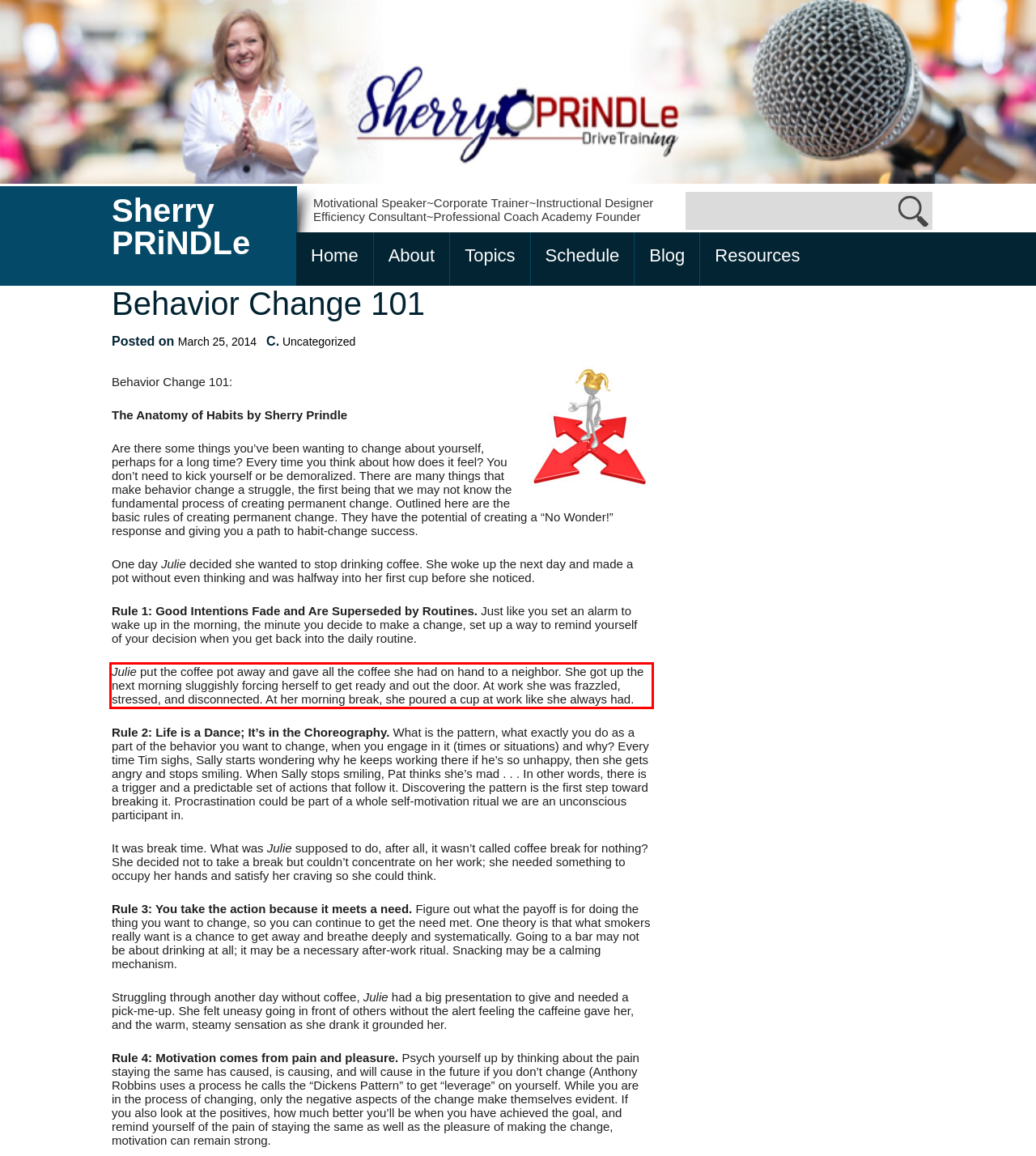You are provided with a webpage screenshot that includes a red rectangle bounding box. Extract the text content from within the bounding box using OCR.

Julie put the coffee pot away and gave all the coffee she had on hand to a neighbor. She got up the next morning sluggishly forcing herself to get ready and out the door. At work she was frazzled, stressed, and disconnected. At her morning break, she poured a cup at work like she always had.